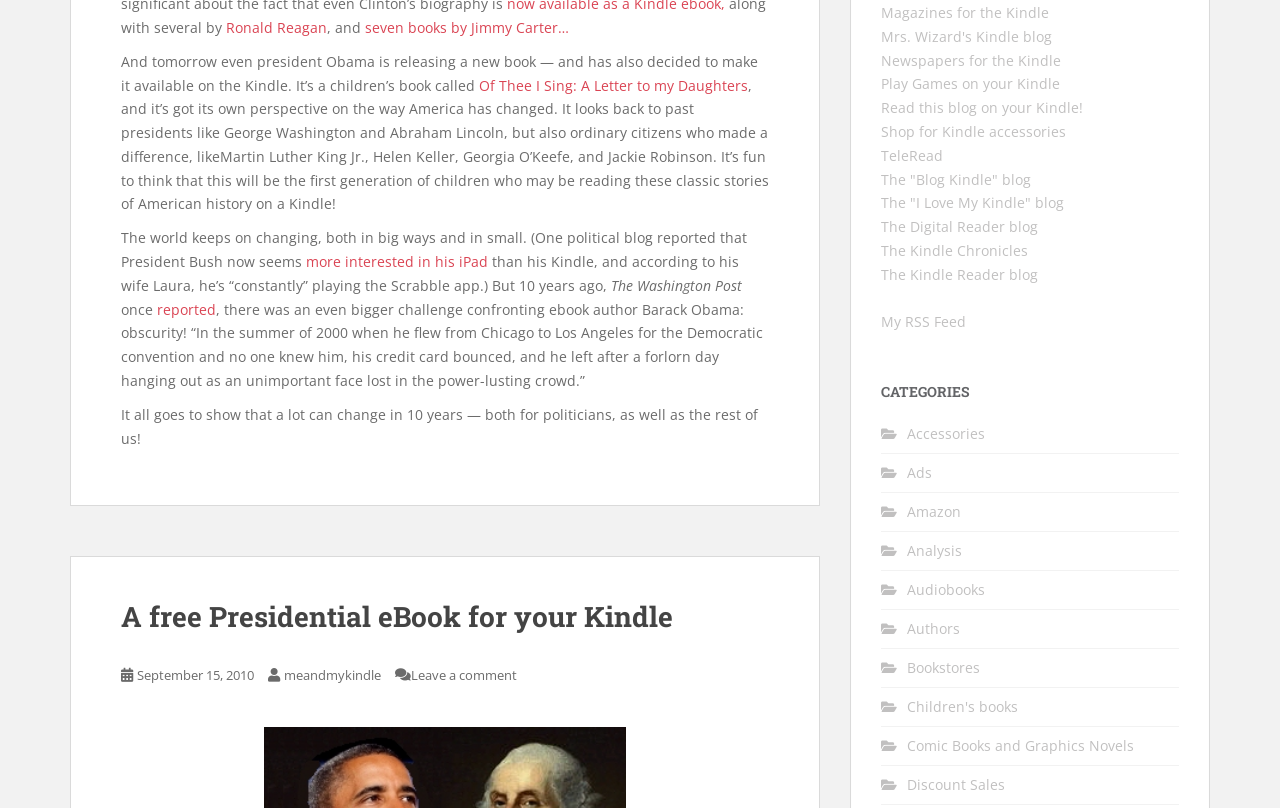Please identify the bounding box coordinates of the element that needs to be clicked to execute the following command: "Donate to the rescue angels". Provide the bounding box using four float numbers between 0 and 1, formatted as [left, top, right, bottom].

None